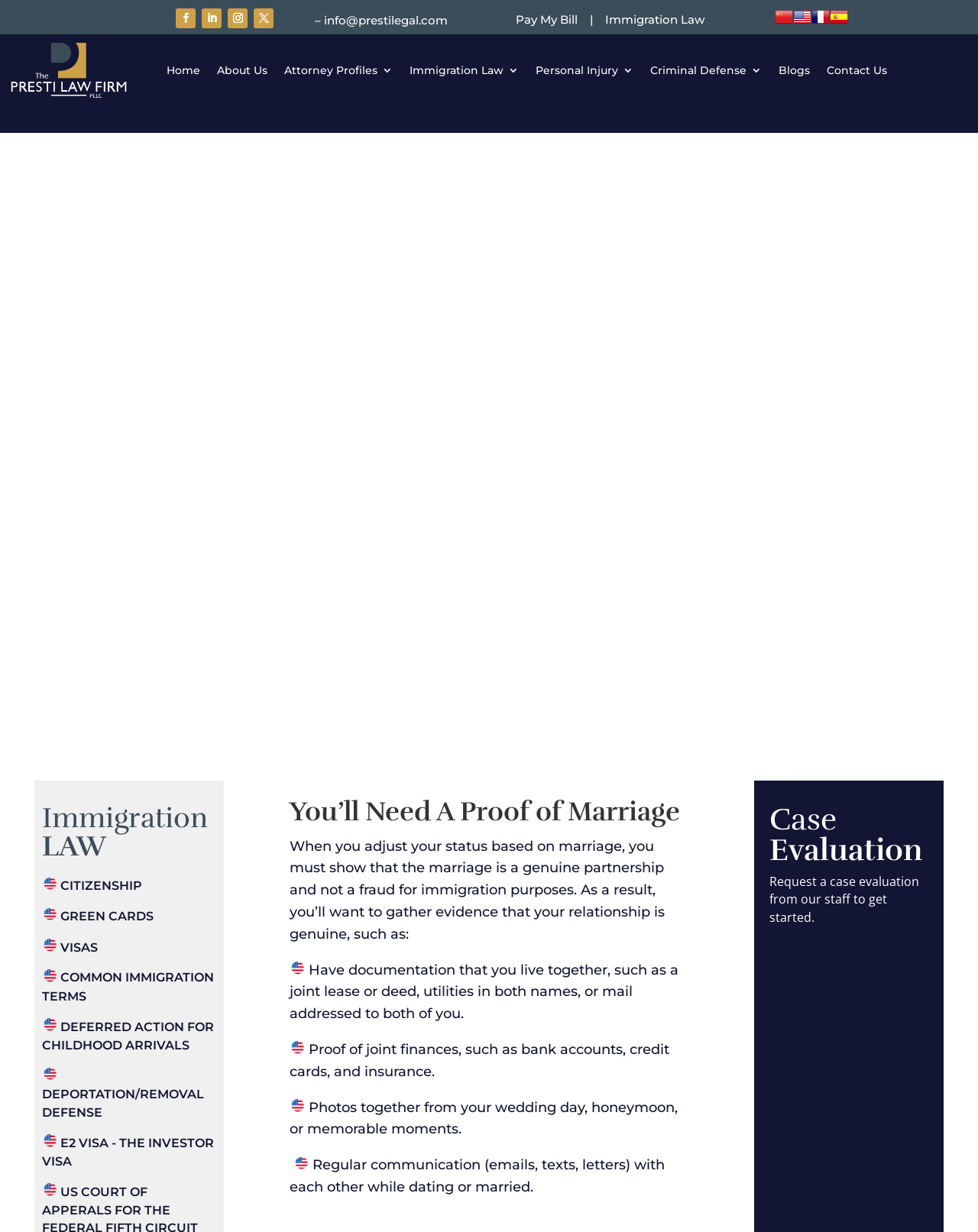Find the bounding box coordinates of the area to click in order to follow the instruction: "Select the 'Immigration Law' option".

[0.618, 0.01, 0.72, 0.021]